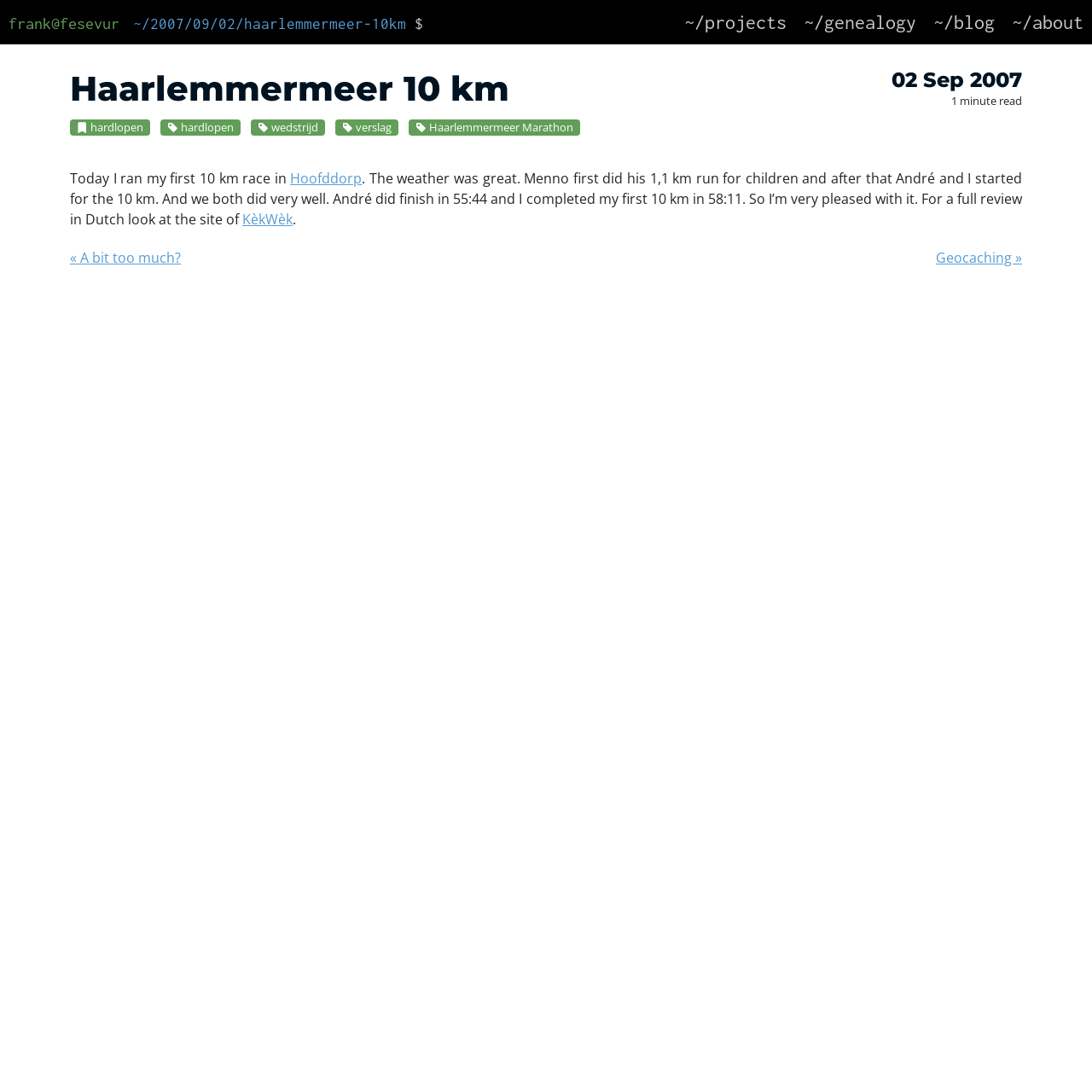Please indicate the bounding box coordinates for the clickable area to complete the following task: "go to projects page". The coordinates should be specified as four float numbers between 0 and 1, i.e., [left, top, right, bottom].

[0.627, 0.01, 0.72, 0.03]